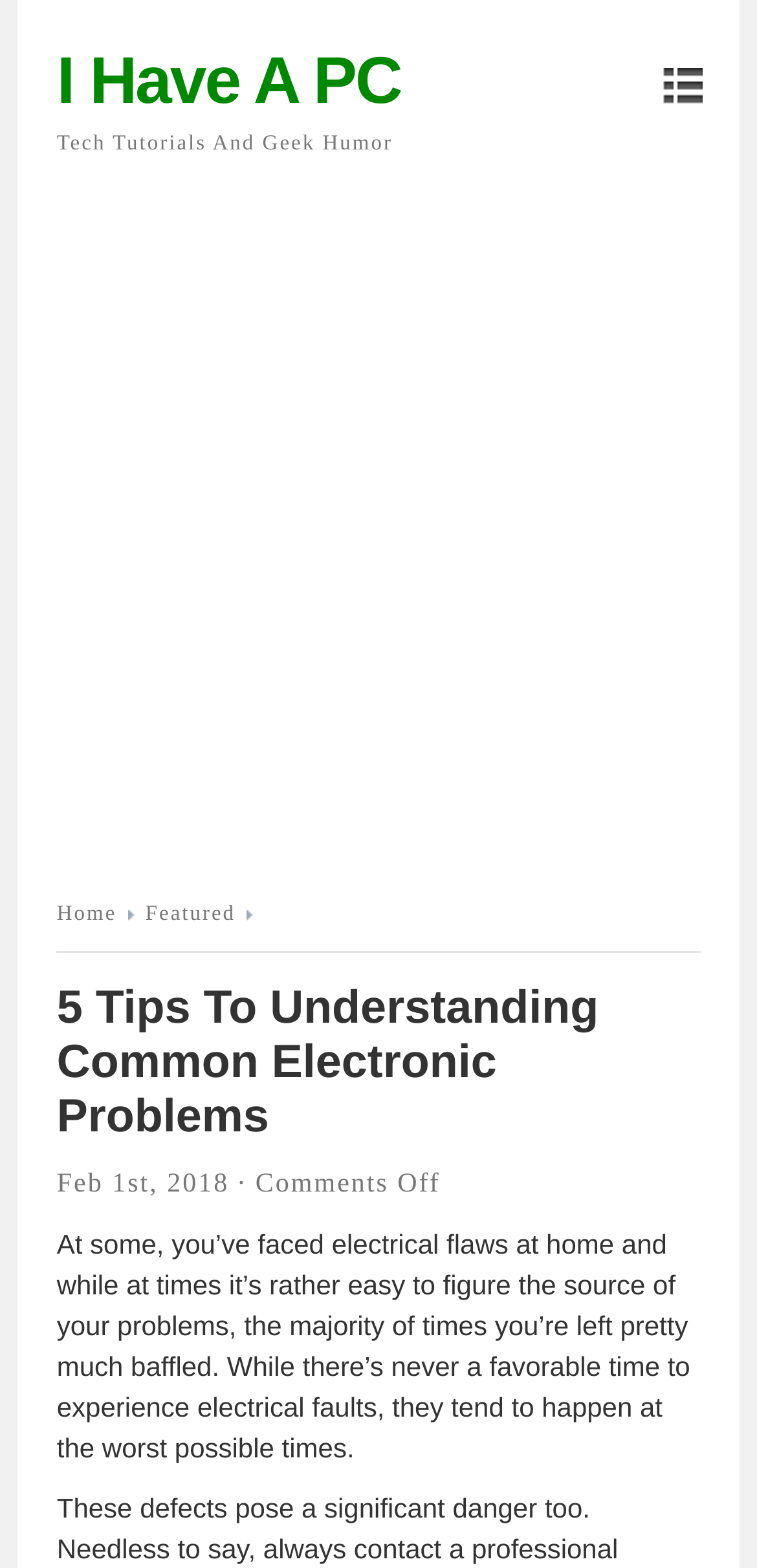What is the primary heading on this webpage?

I Have A PC